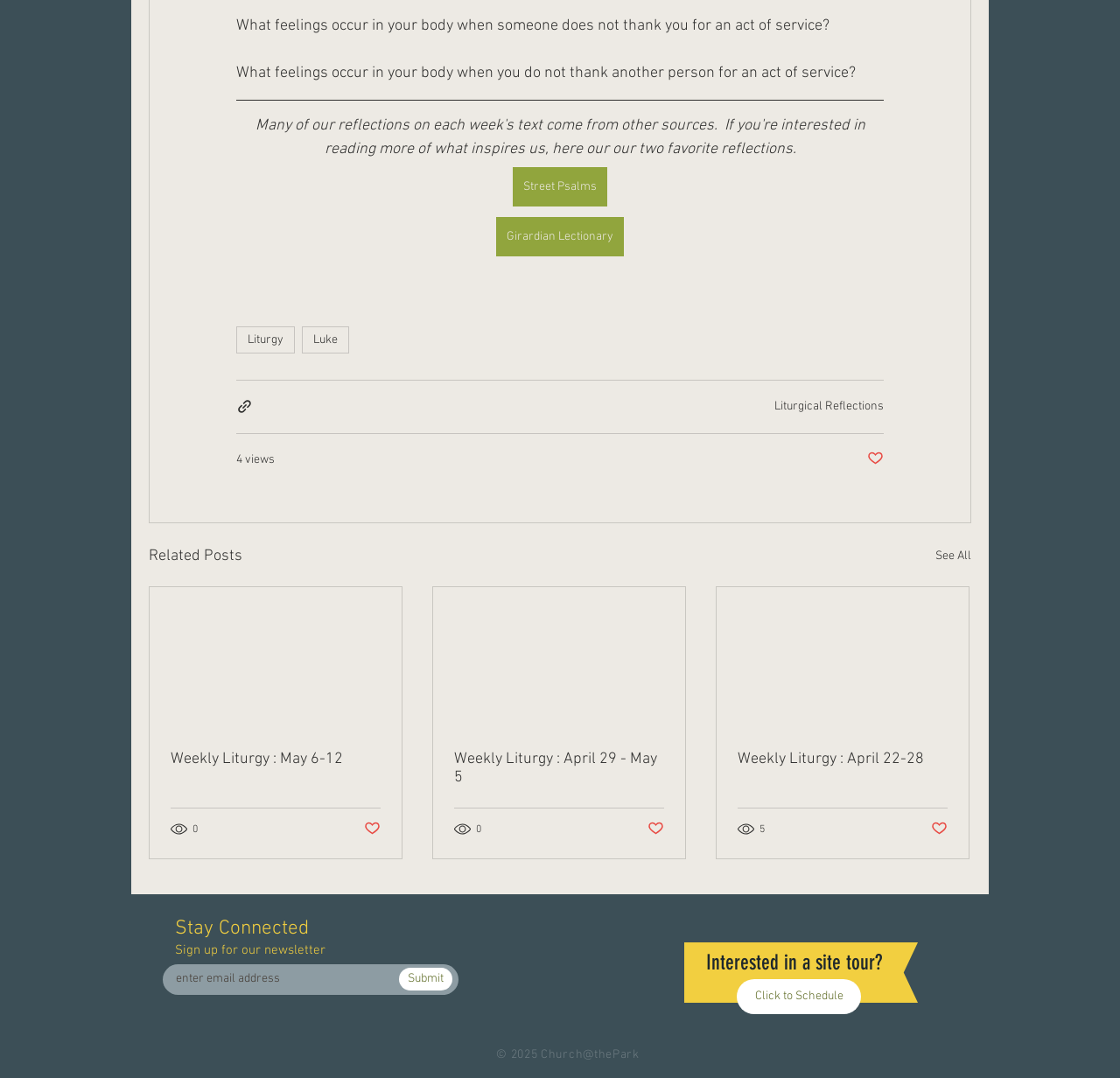Locate the bounding box coordinates of the element that needs to be clicked to carry out the instruction: "Enter email address in the textbox". The coordinates should be given as four float numbers ranging from 0 to 1, i.e., [left, top, right, bottom].

[0.145, 0.894, 0.409, 0.923]